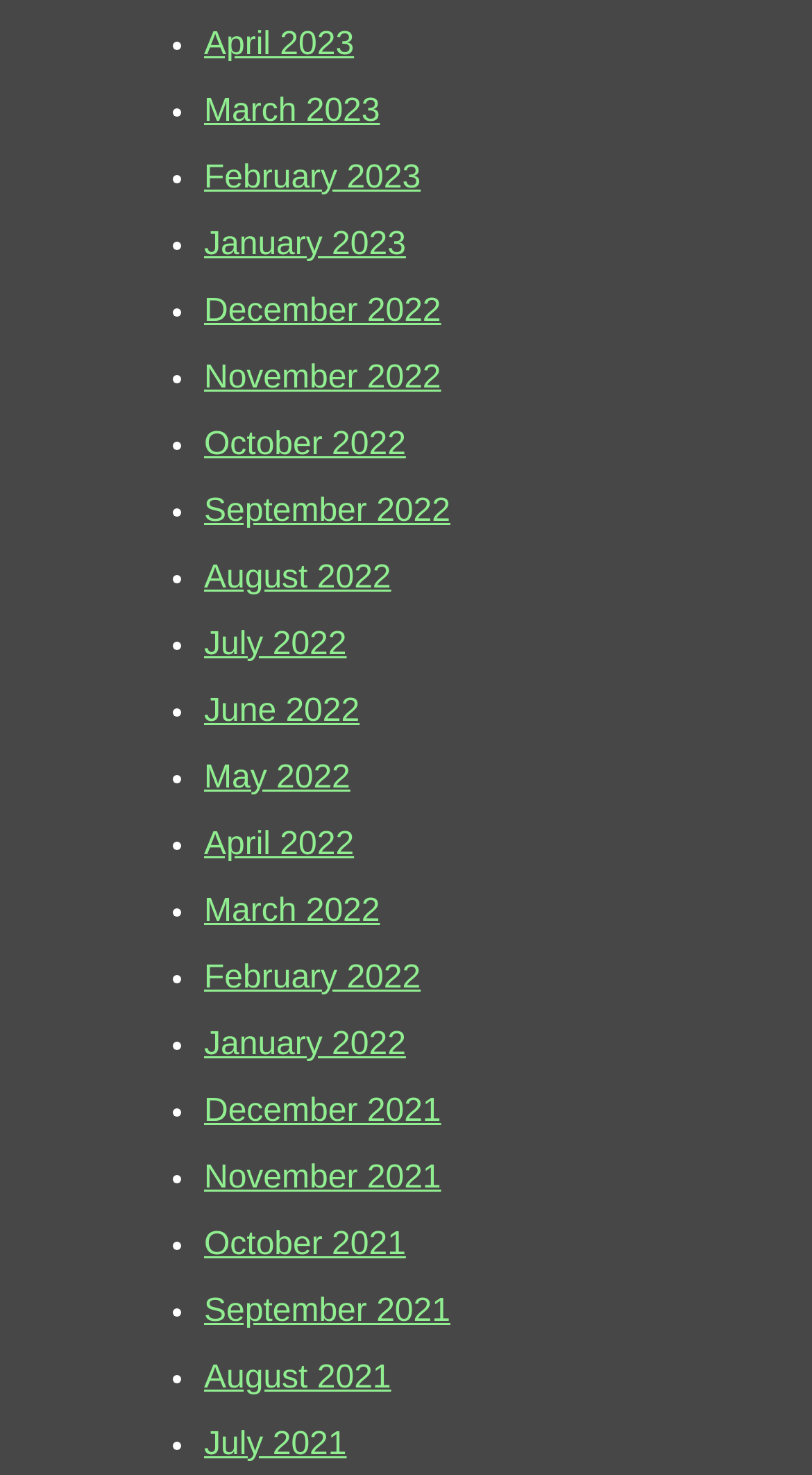Determine the bounding box coordinates for the clickable element required to fulfill the instruction: "Check the recent post 'Five things on Friday #361'". Provide the coordinates as four float numbers between 0 and 1, i.e., [left, top, right, bottom].

None